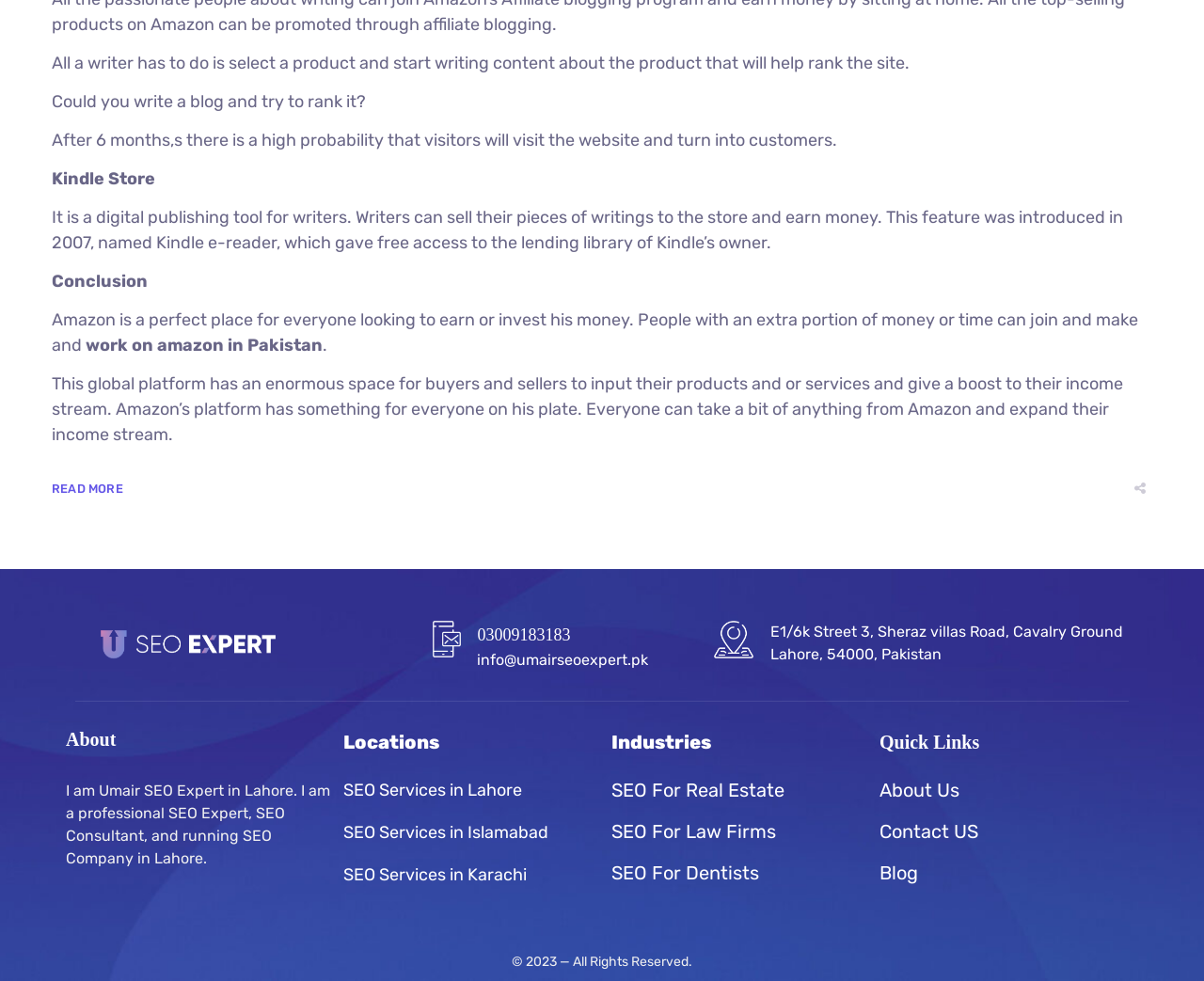Predict the bounding box coordinates of the UI element that matches this description: "CONNECT". The coordinates should be in the format [left, top, right, bottom] with each value between 0 and 1.

None